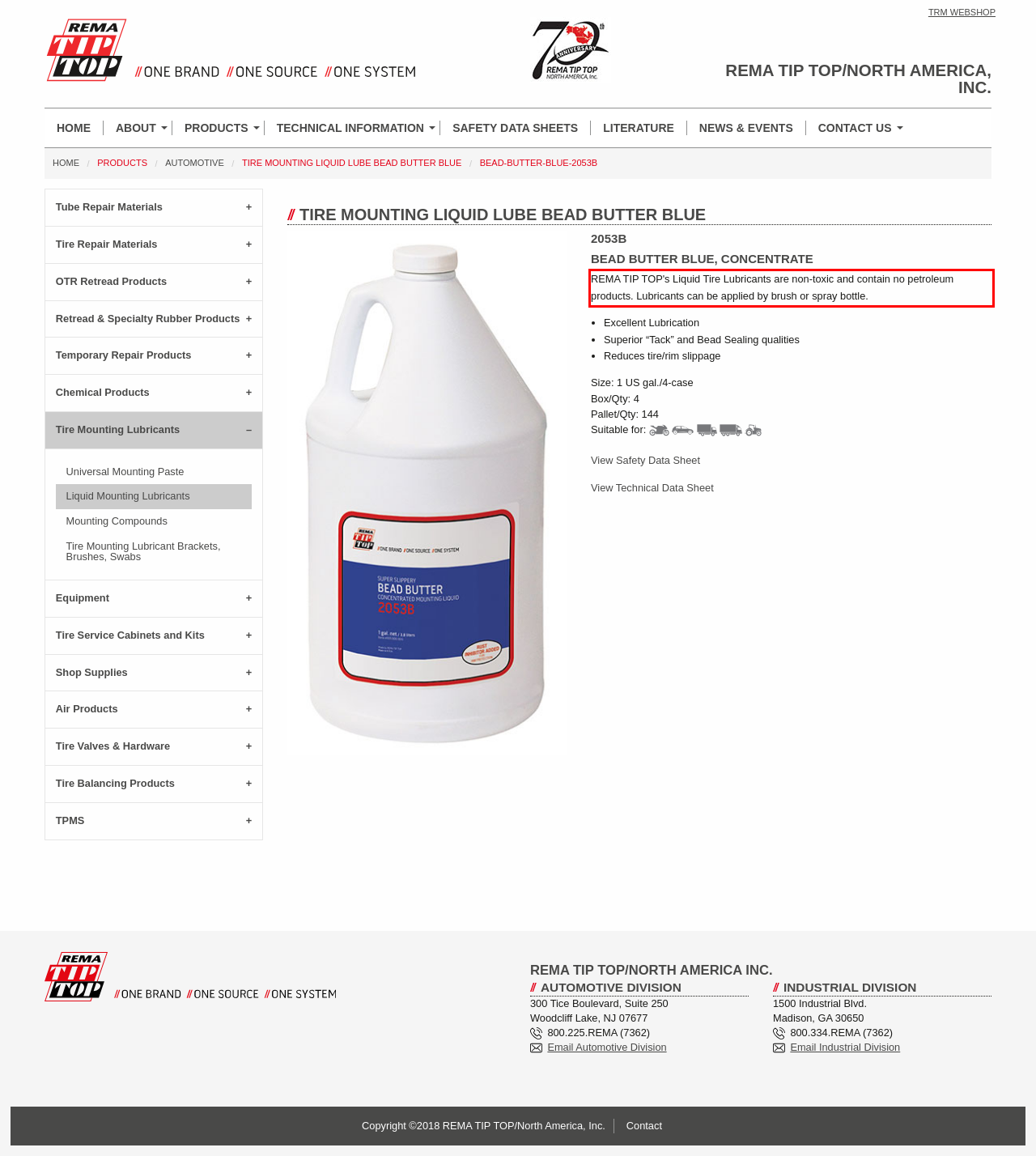You are provided with a screenshot of a webpage that includes a red bounding box. Extract and generate the text content found within the red bounding box.

REMA TIP TOP's Liquid Tire Lubricants are non-toxic and contain no petroleum products. Lubricants can be applied by brush or spray bottle.